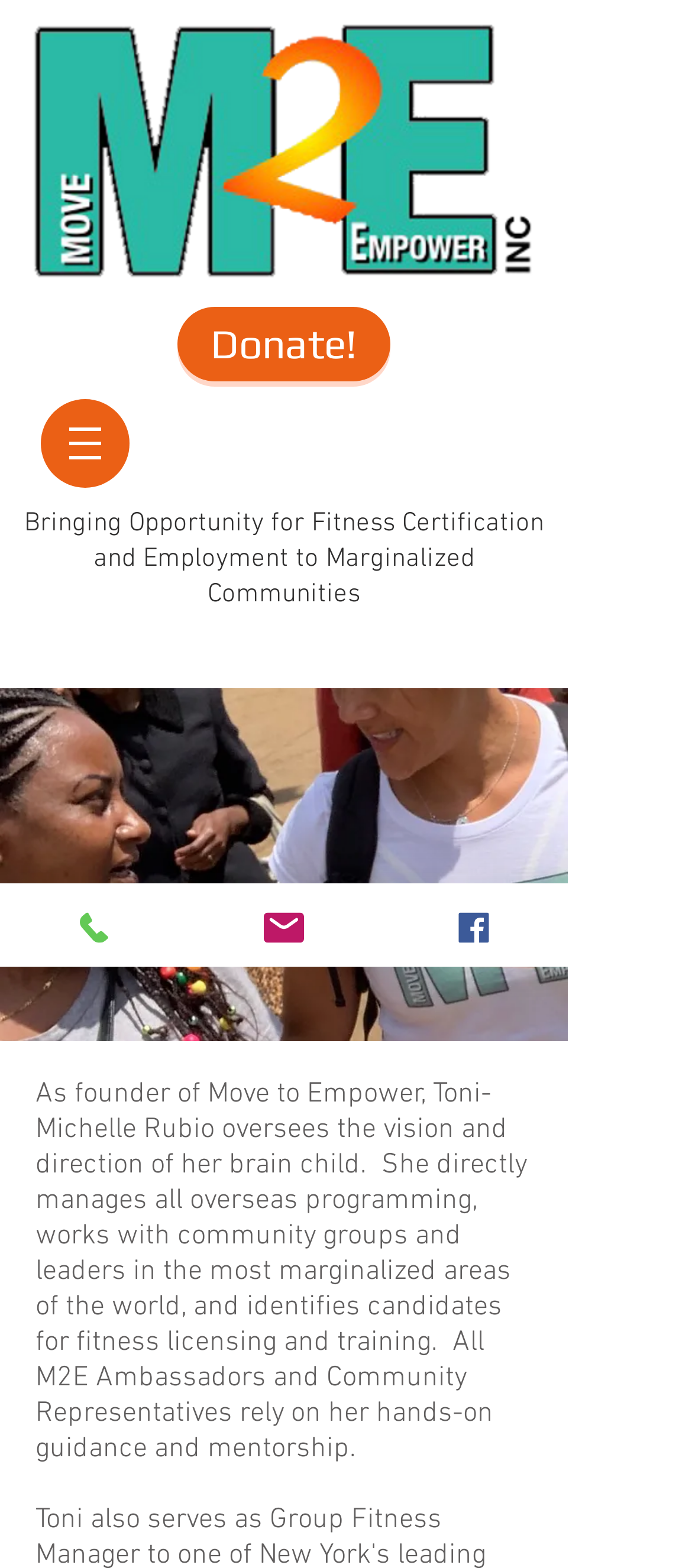Please provide the bounding box coordinates in the format (top-left x, top-left y, bottom-right x, bottom-right y). Remember, all values are floating point numbers between 0 and 1. What is the bounding box coordinate of the region described as: Facebook

[0.547, 0.563, 0.821, 0.617]